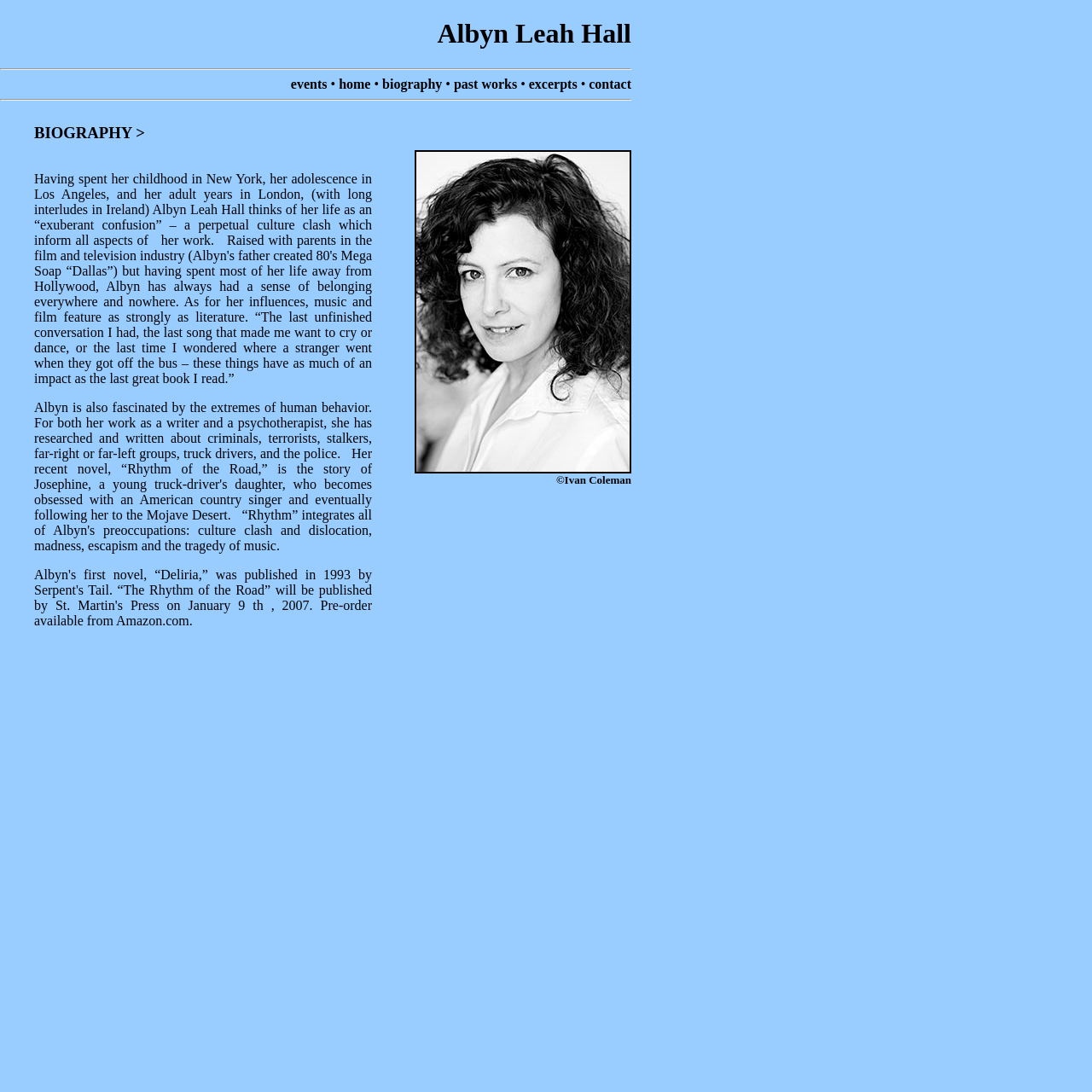Find the bounding box coordinates for the HTML element described in this sentence: "past works". Provide the coordinates as four float numbers between 0 and 1, in the format [left, top, right, bottom].

[0.412, 0.07, 0.474, 0.083]